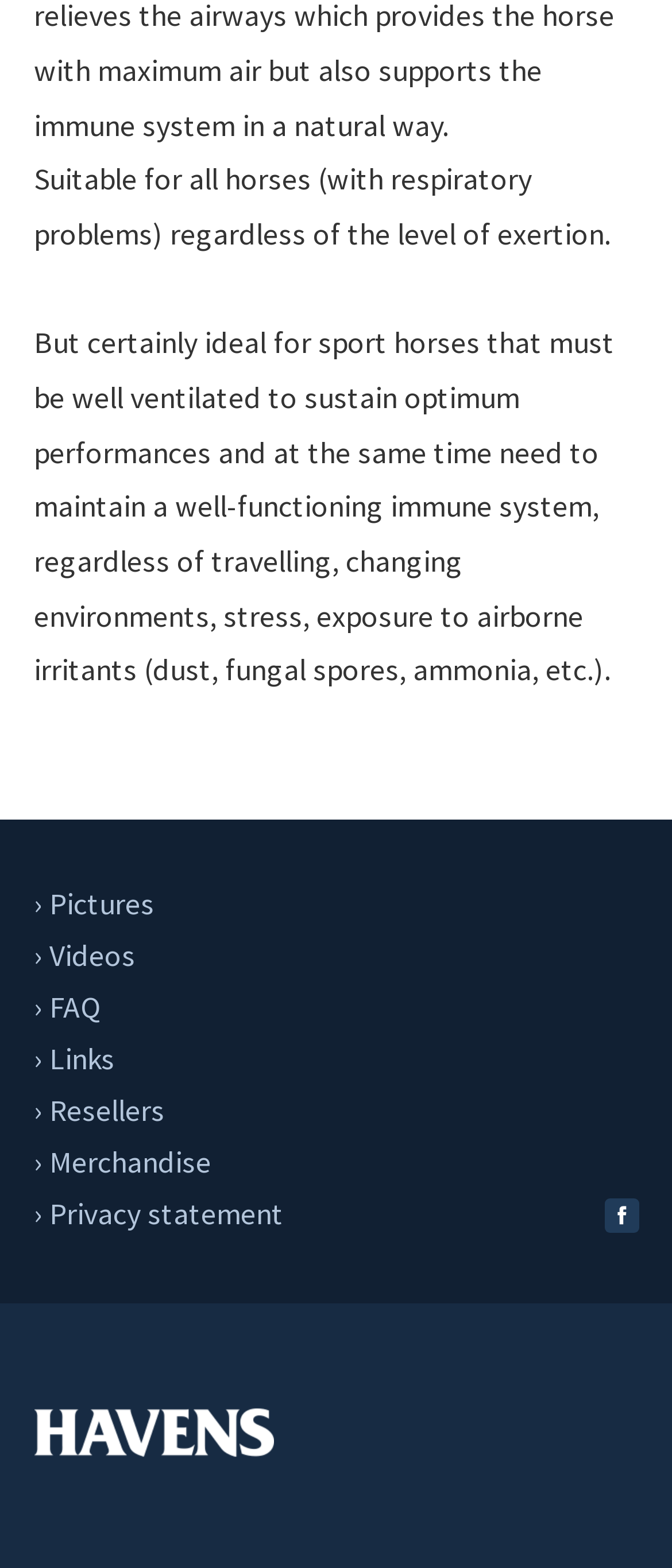What type of horses is the product ideal for?
Relying on the image, give a concise answer in one word or a brief phrase.

Sport horses